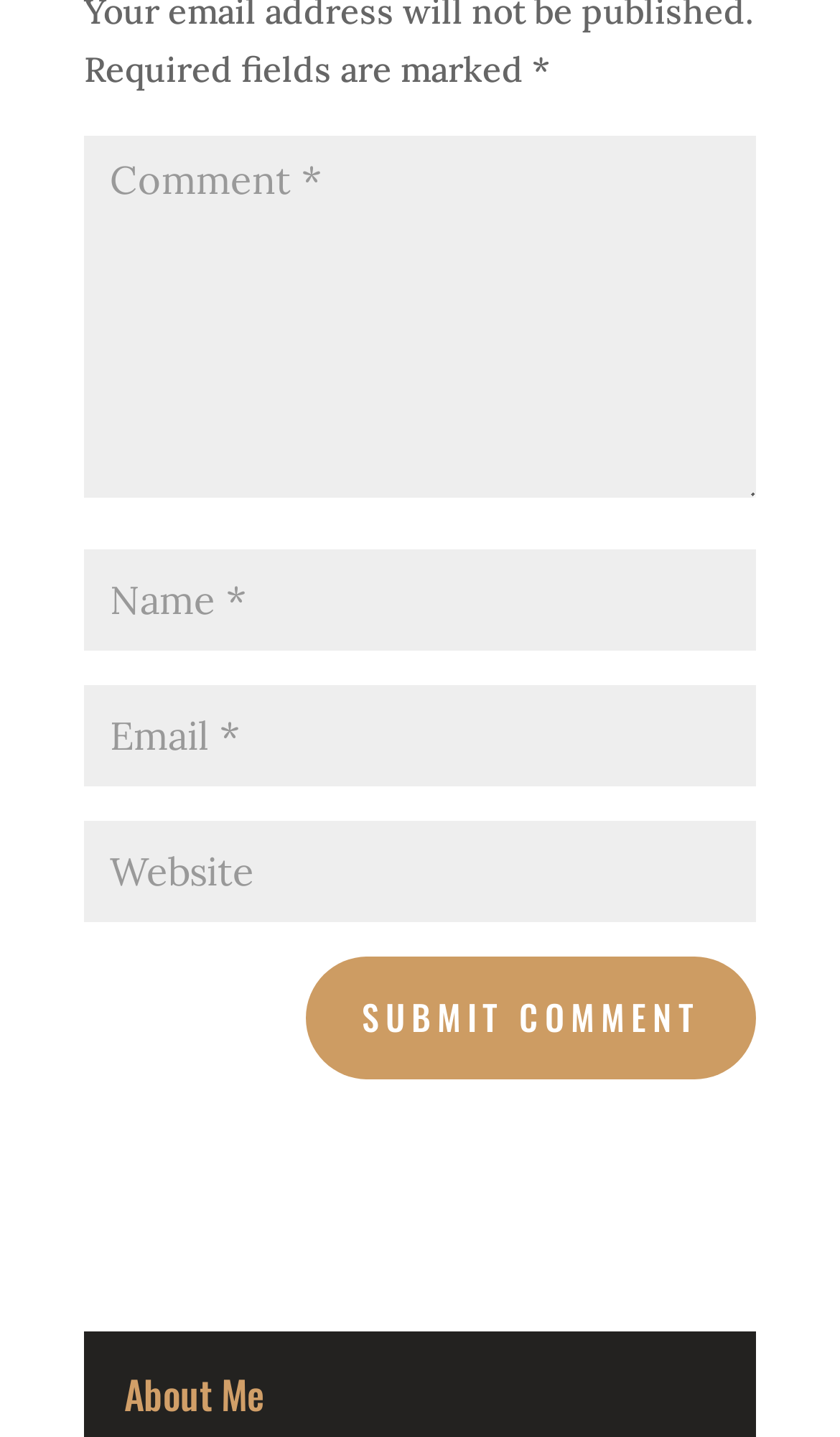Identify the bounding box coordinates for the UI element described by the following text: "input value="Comment *" name="comment"". Provide the coordinates as four float numbers between 0 and 1, in the format [left, top, right, bottom].

[0.1, 0.094, 0.9, 0.346]